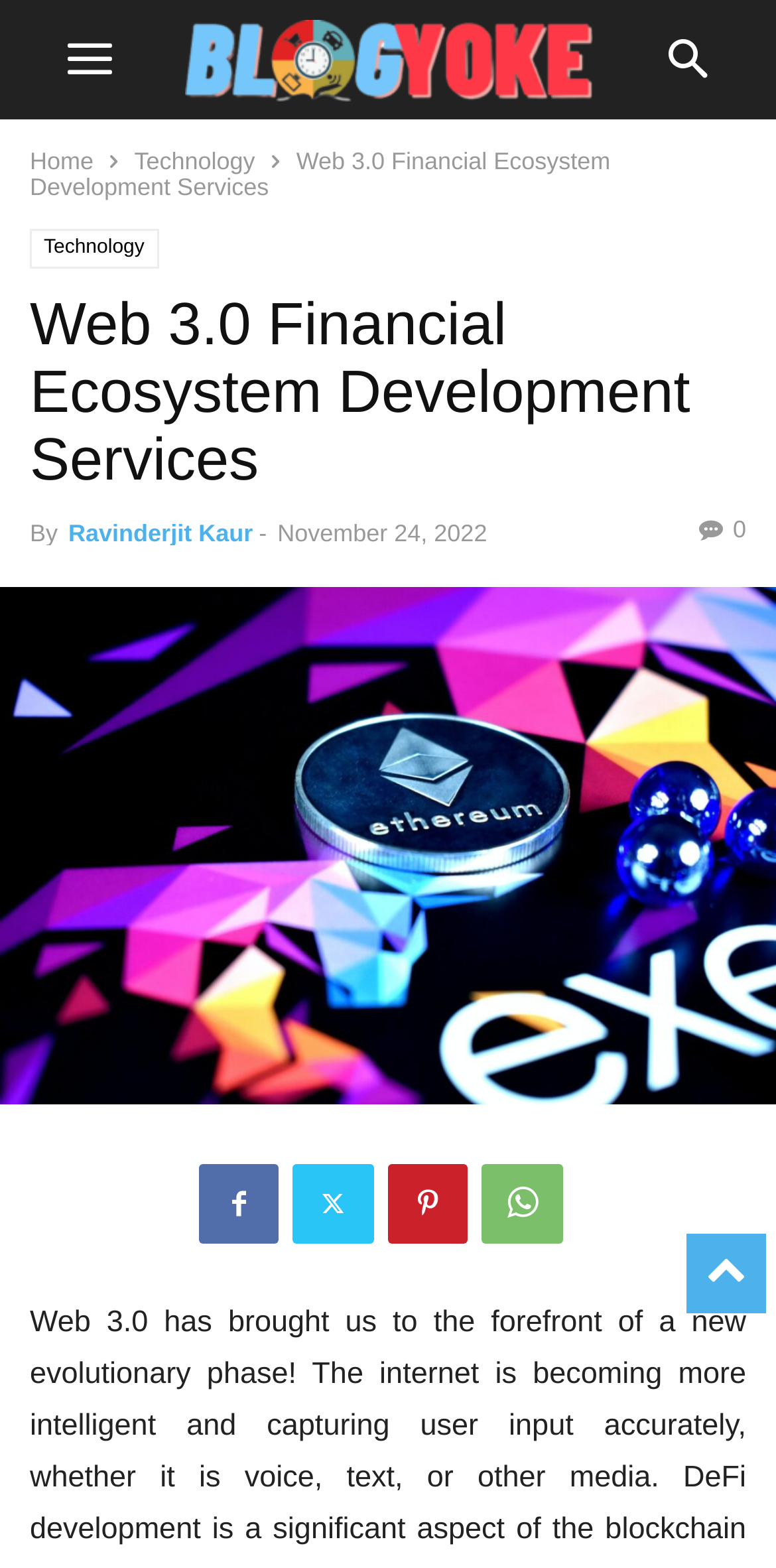Identify the bounding box coordinates for the UI element that matches this description: "aria-label="to-top"".

[0.885, 0.787, 0.987, 0.816]